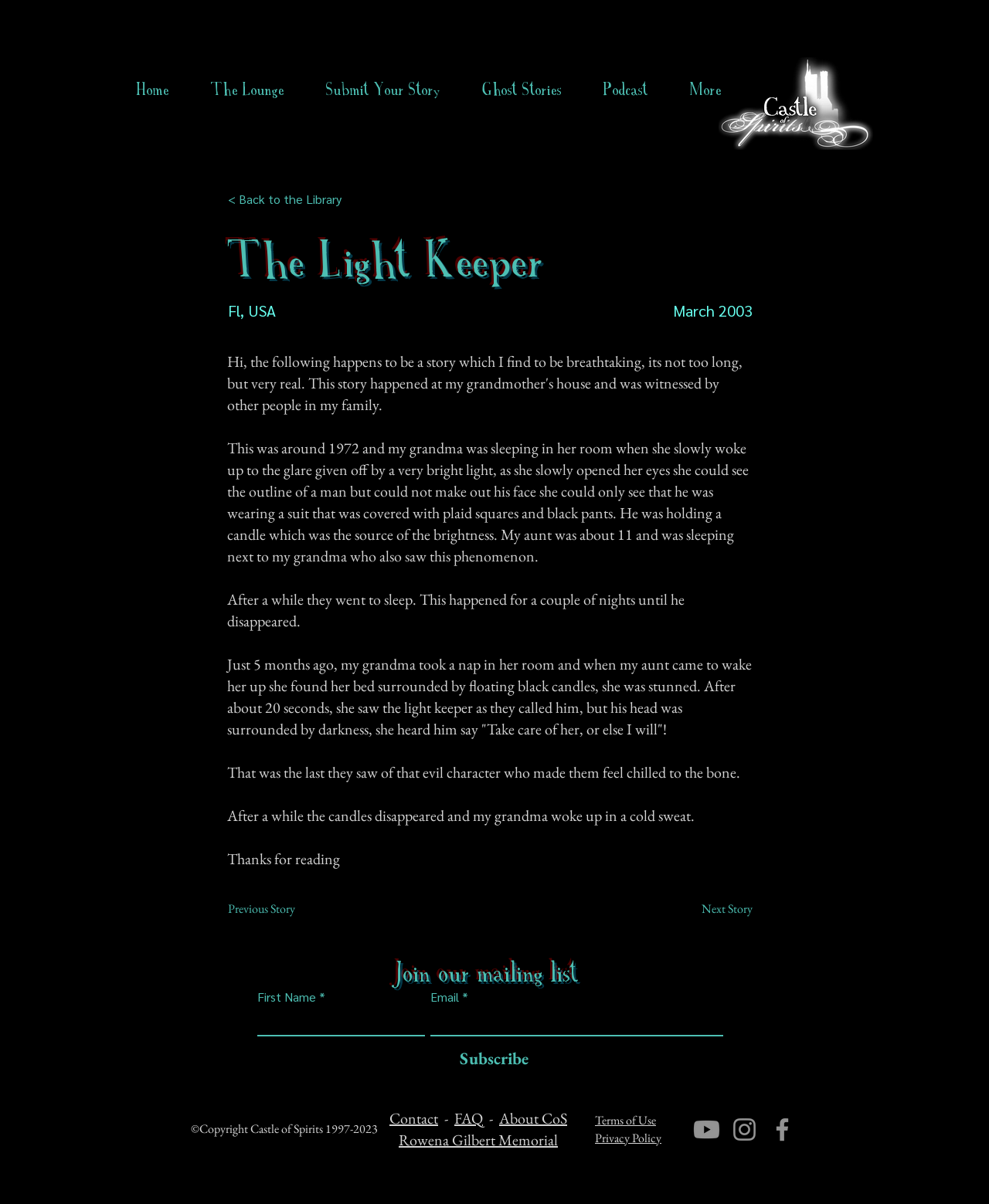Identify the coordinates of the bounding box for the element described below: "About CoS". Return the coordinates as four float numbers between 0 and 1: [left, top, right, bottom].

[0.505, 0.921, 0.573, 0.937]